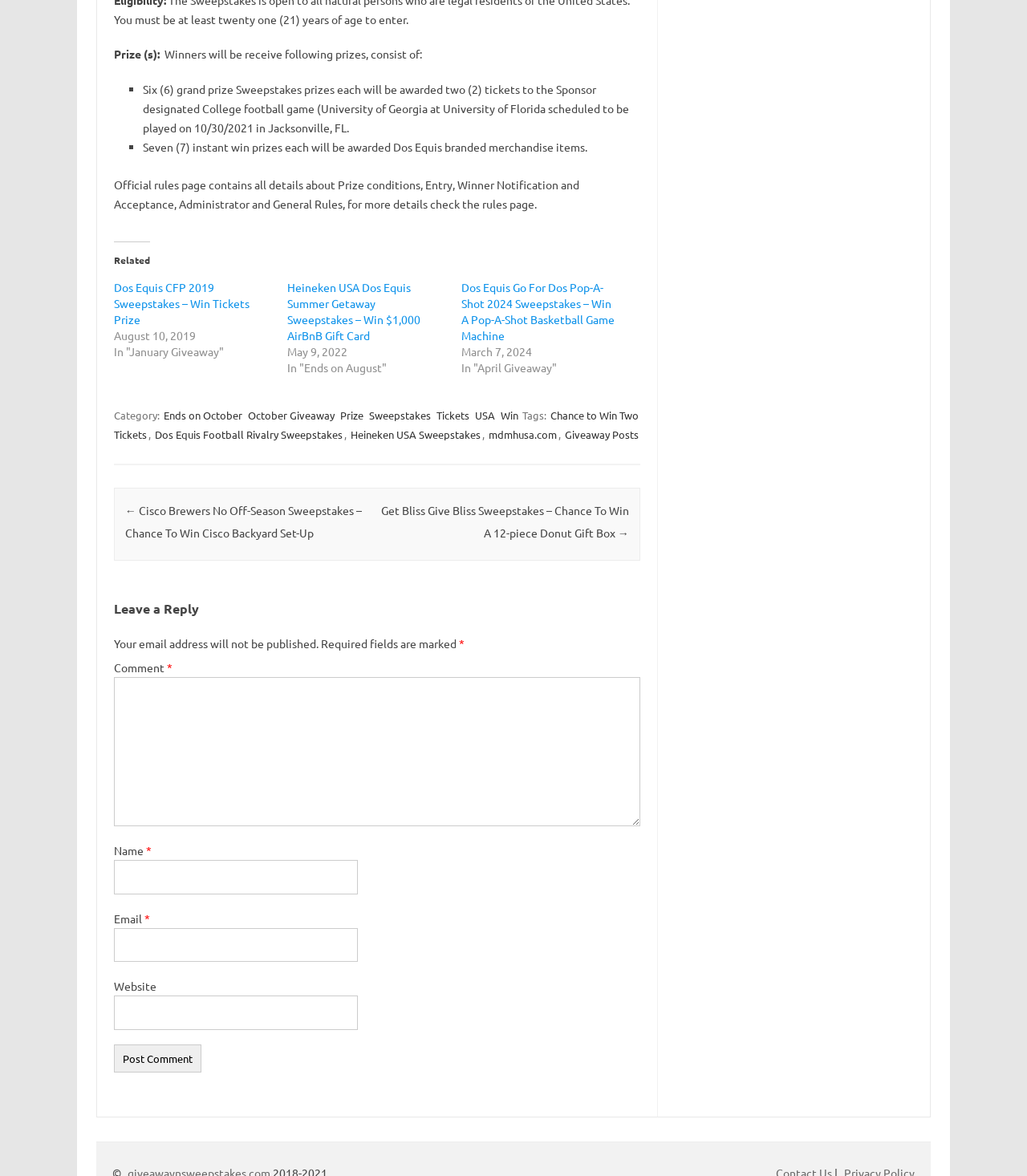Locate the UI element described by Win in the provided webpage screenshot. Return the bounding box coordinates in the format (top-left x, top-left y, bottom-right x, bottom-right y), ensuring all values are between 0 and 1.

[0.486, 0.346, 0.506, 0.36]